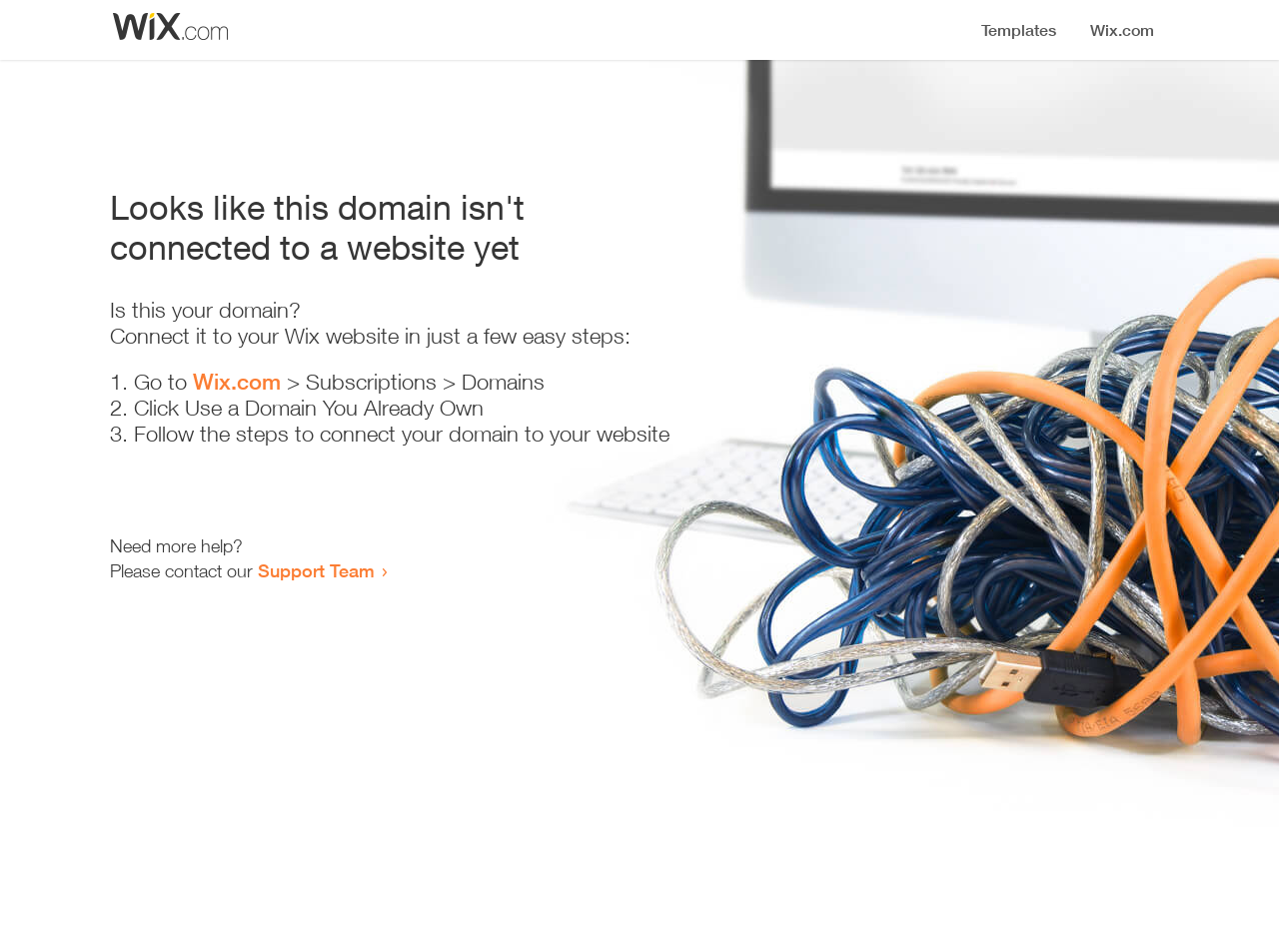What is the purpose of the webpage?
Based on the image, provide your answer in one word or phrase.

Domain connection guide